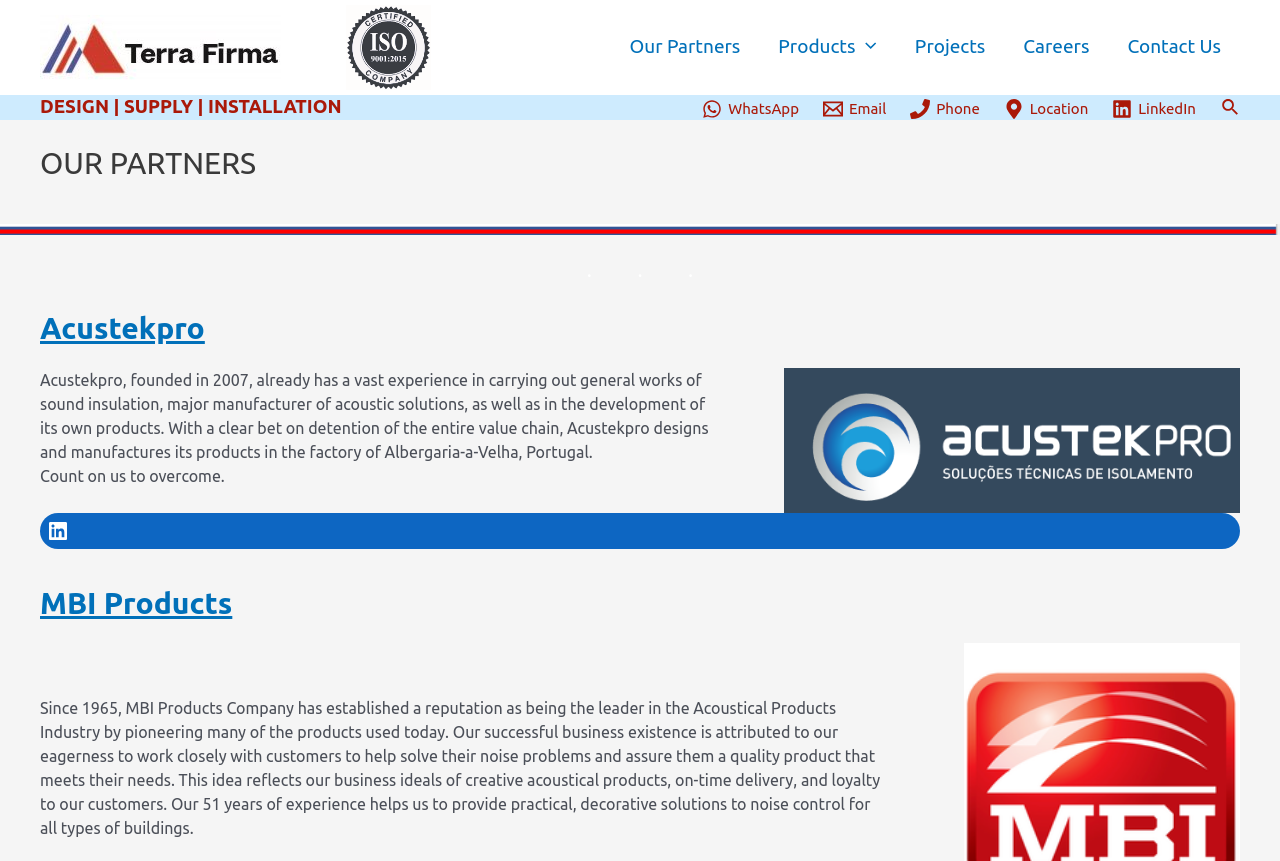Determine the bounding box coordinates for the region that must be clicked to execute the following instruction: "Contact us through WhatsApp".

[0.544, 0.115, 0.629, 0.138]